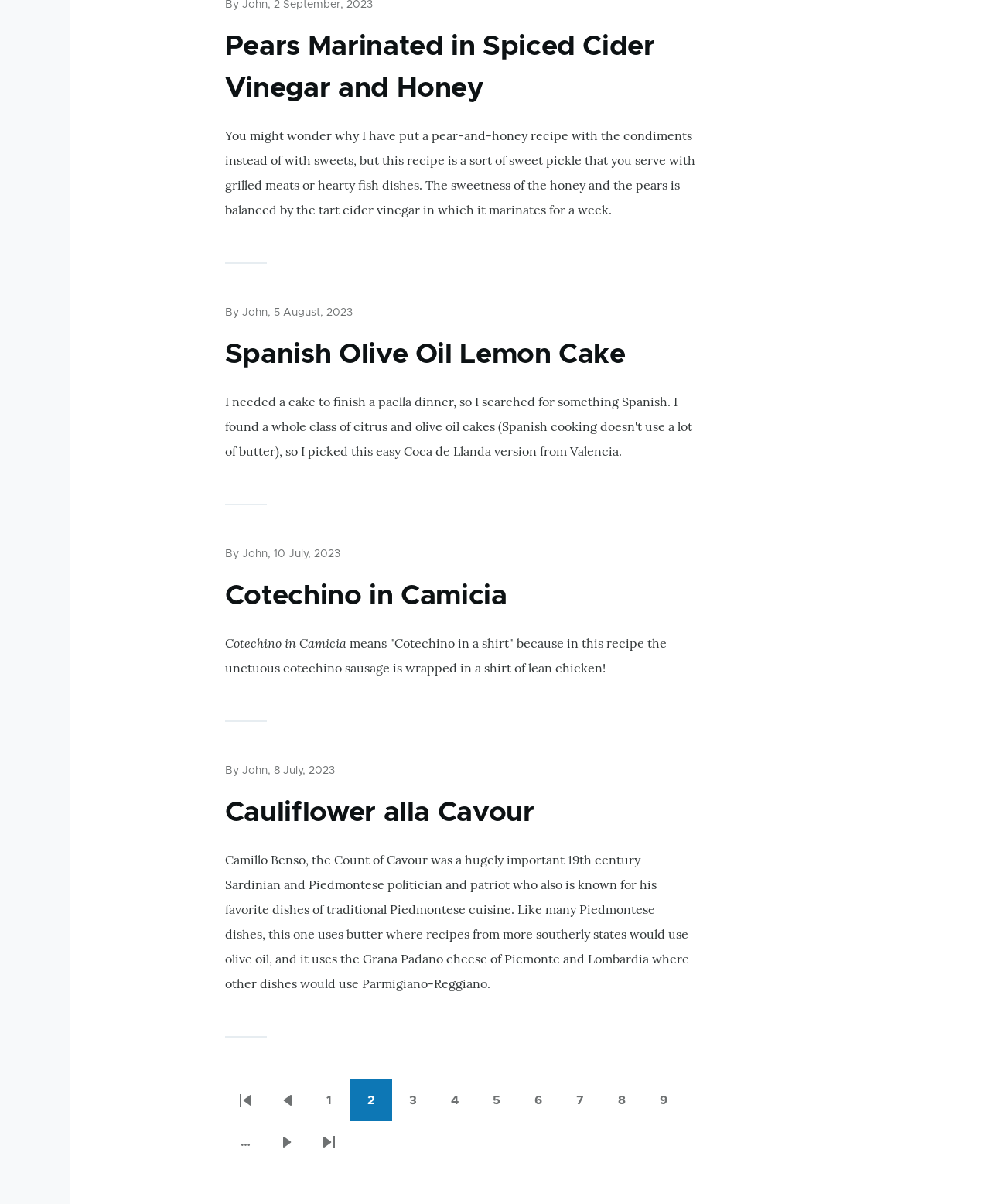Please identify the bounding box coordinates of the clickable area that will fulfill the following instruction: "Click the link to read about Pears Marinated in Spiced Cider Vinegar and Honey". The coordinates should be in the format of four float numbers between 0 and 1, i.e., [left, top, right, bottom].

[0.227, 0.027, 0.661, 0.087]